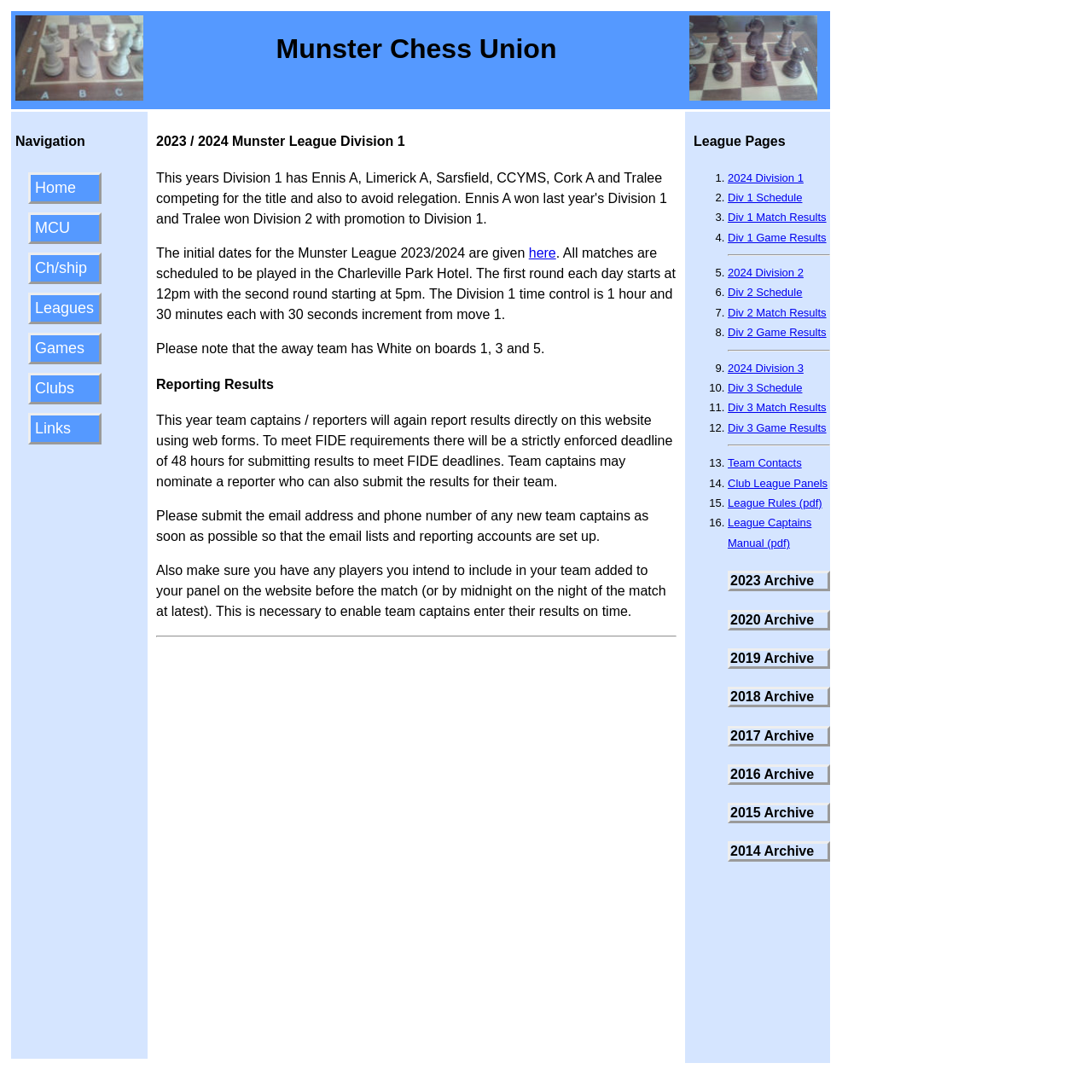From the details in the image, provide a thorough response to the question: Where are the matches scheduled to be played?

The question asks for the location where the matches are scheduled to be played. From the webpage, we can see that the text 'All matches are scheduled to be played in the Charleville Park Hotel.' is present, which indicates that the matches are scheduled to be played at the Charleville Park Hotel.